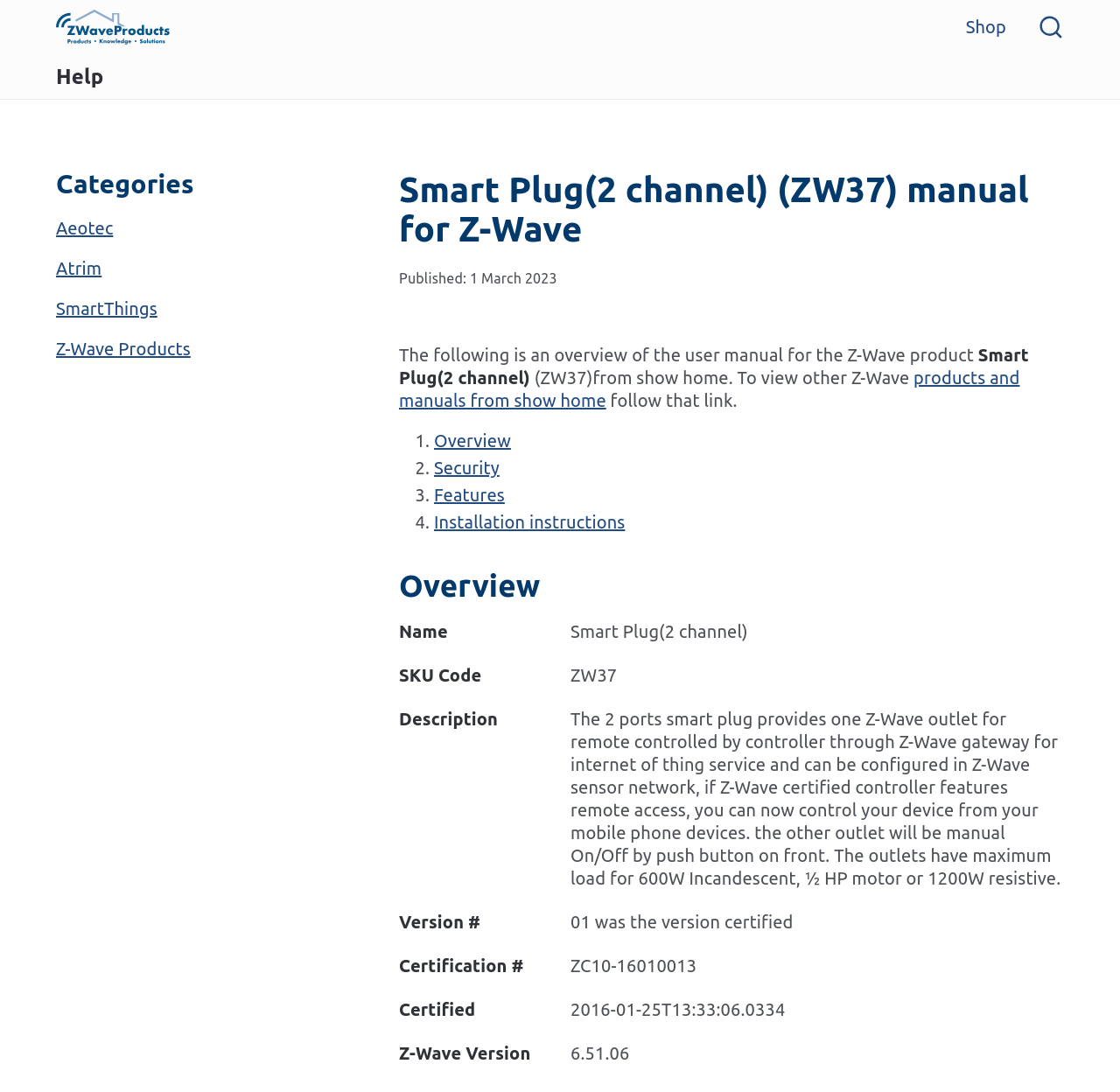Please find the bounding box coordinates of the element that needs to be clicked to perform the following instruction: "Read the Overview section". The bounding box coordinates should be four float numbers between 0 and 1, represented as [left, top, right, bottom].

[0.356, 0.521, 0.95, 0.552]